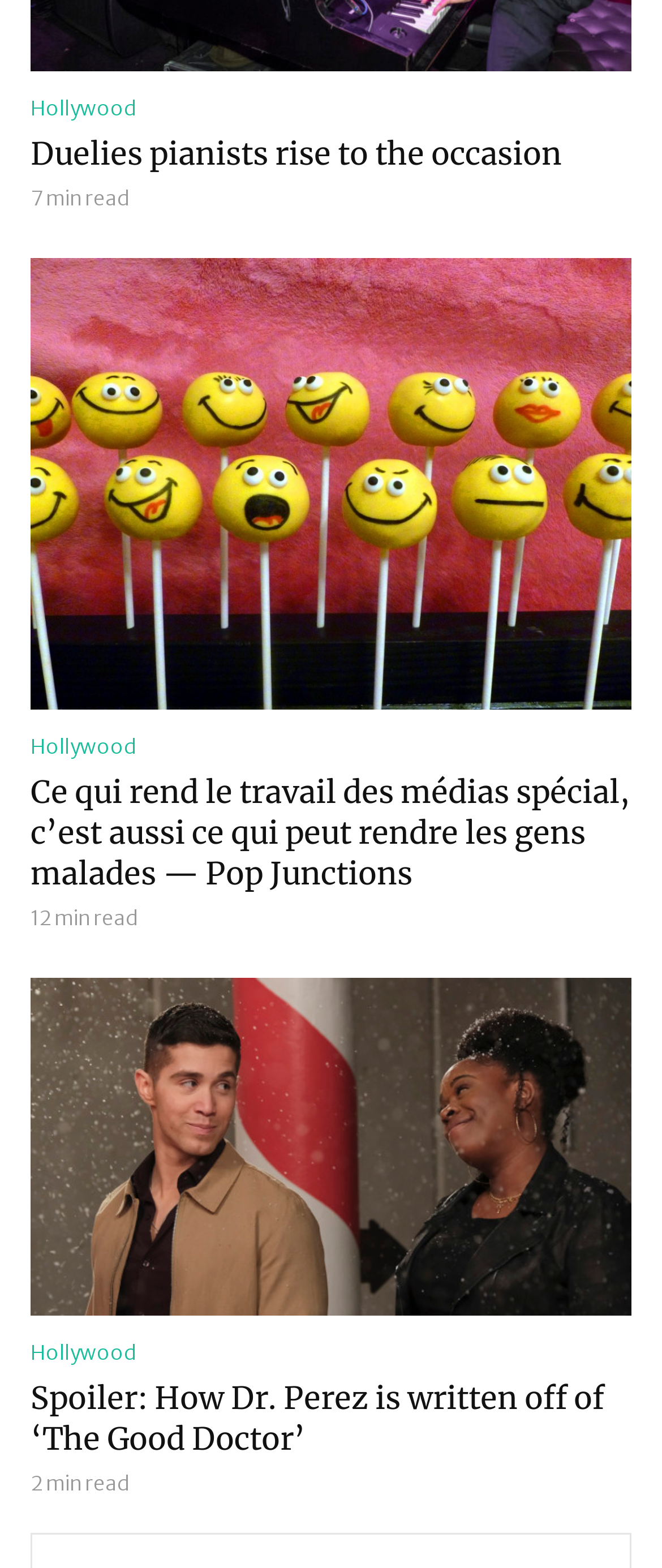How long does it take to read the second article?
Based on the screenshot, provide a one-word or short-phrase response.

2 min